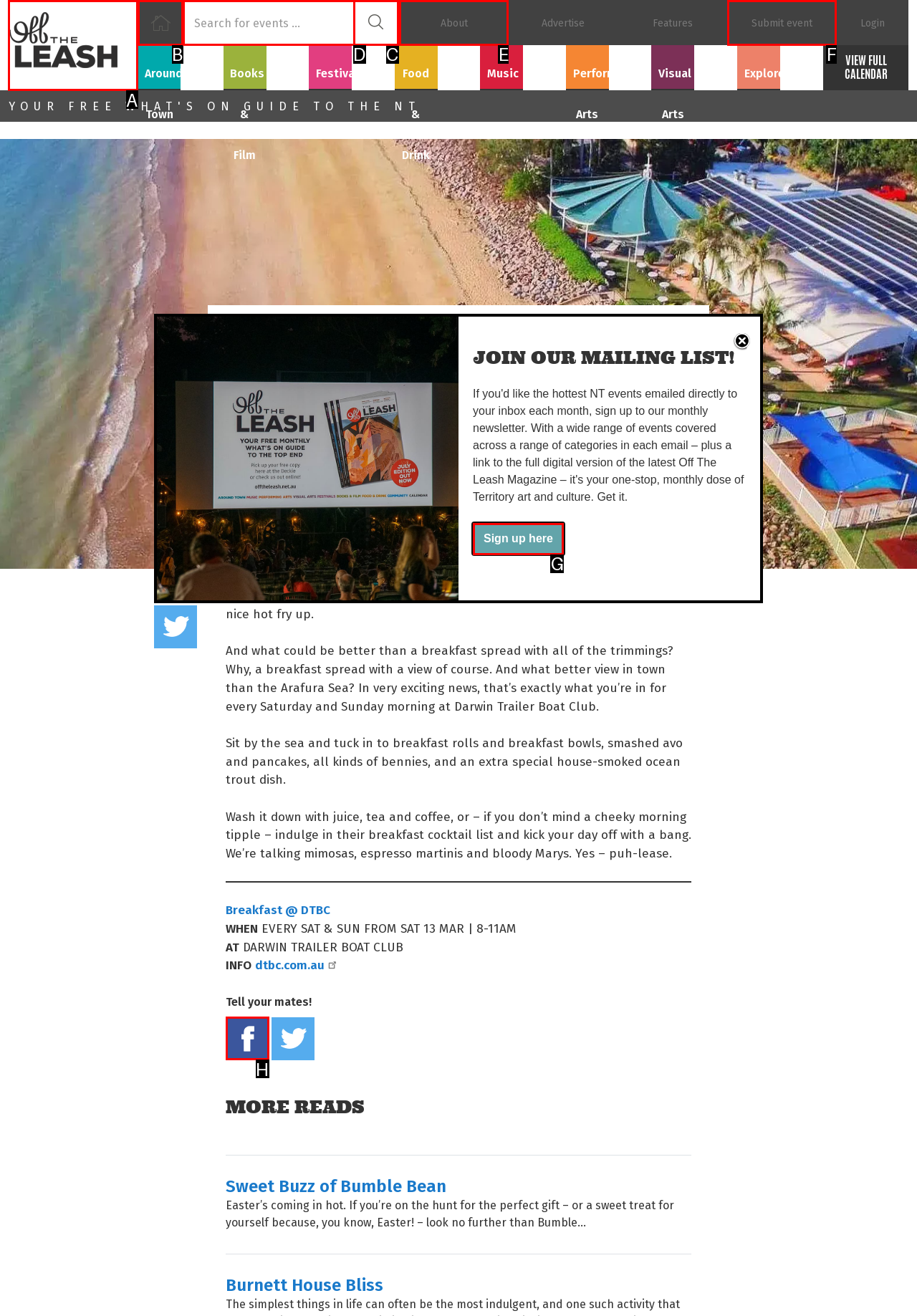Identify which lettered option to click to carry out the task: Click on the 'Off The Leash' link. Provide the letter as your answer.

A